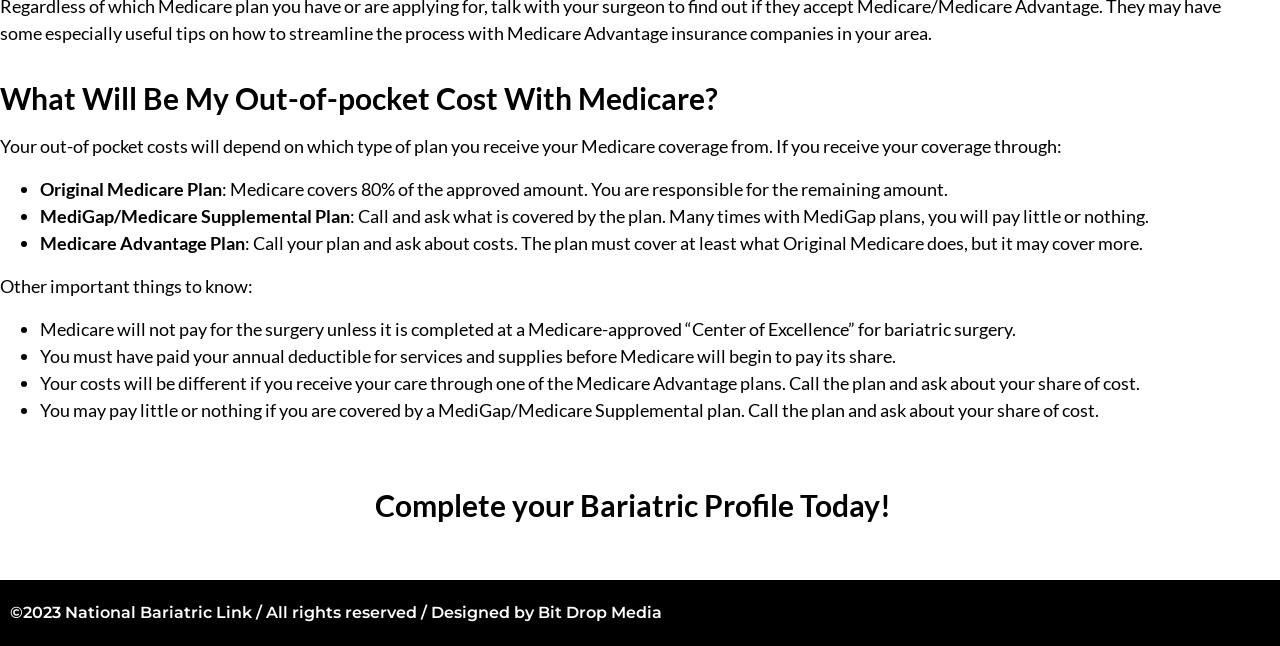What determines out-of-pocket costs with Medicare?
Refer to the image and provide a concise answer in one word or phrase.

Type of plan